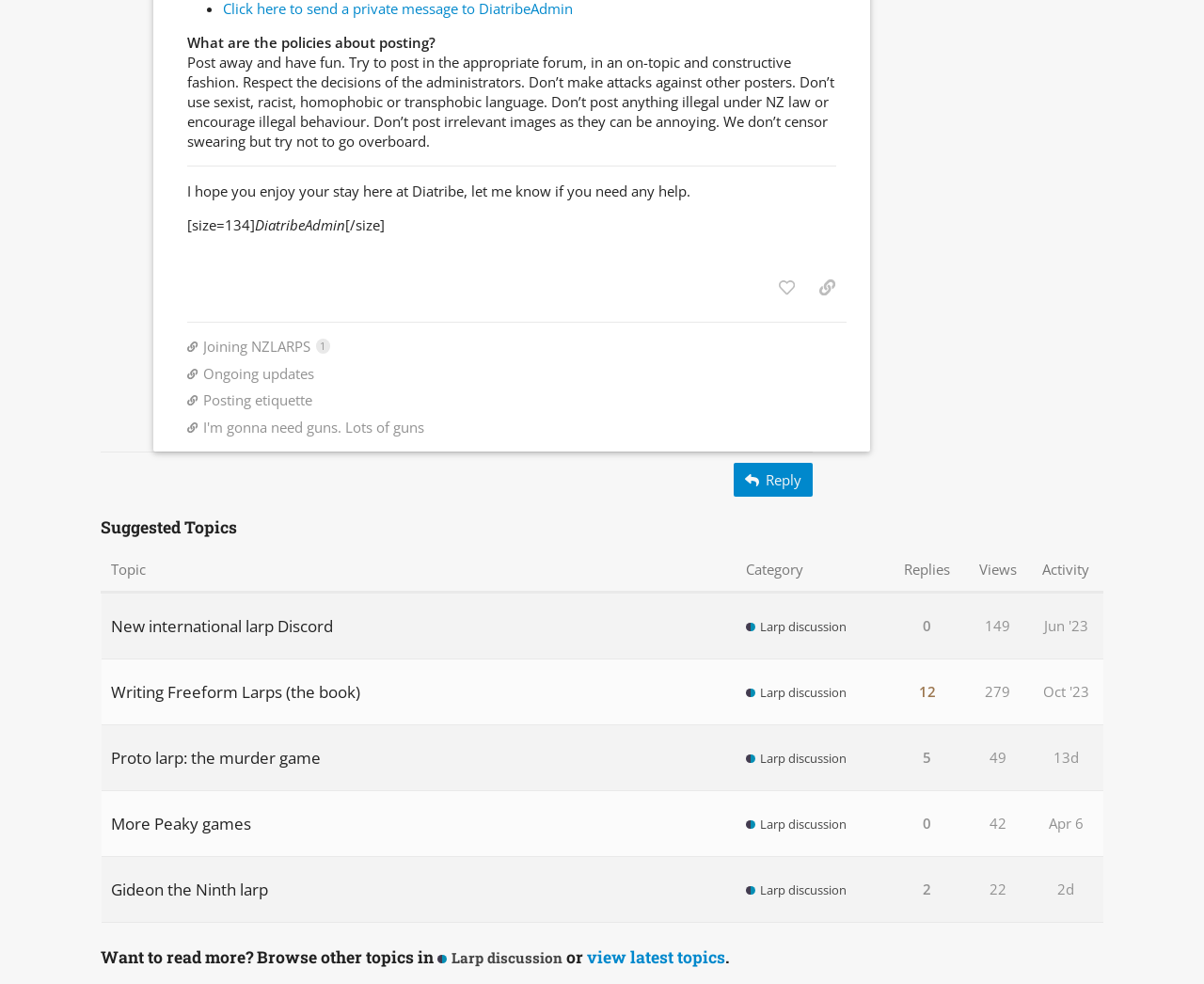Pinpoint the bounding box coordinates for the area that should be clicked to perform the following instruction: "Read the post from DiatribeAdmin".

[0.212, 0.219, 0.287, 0.238]